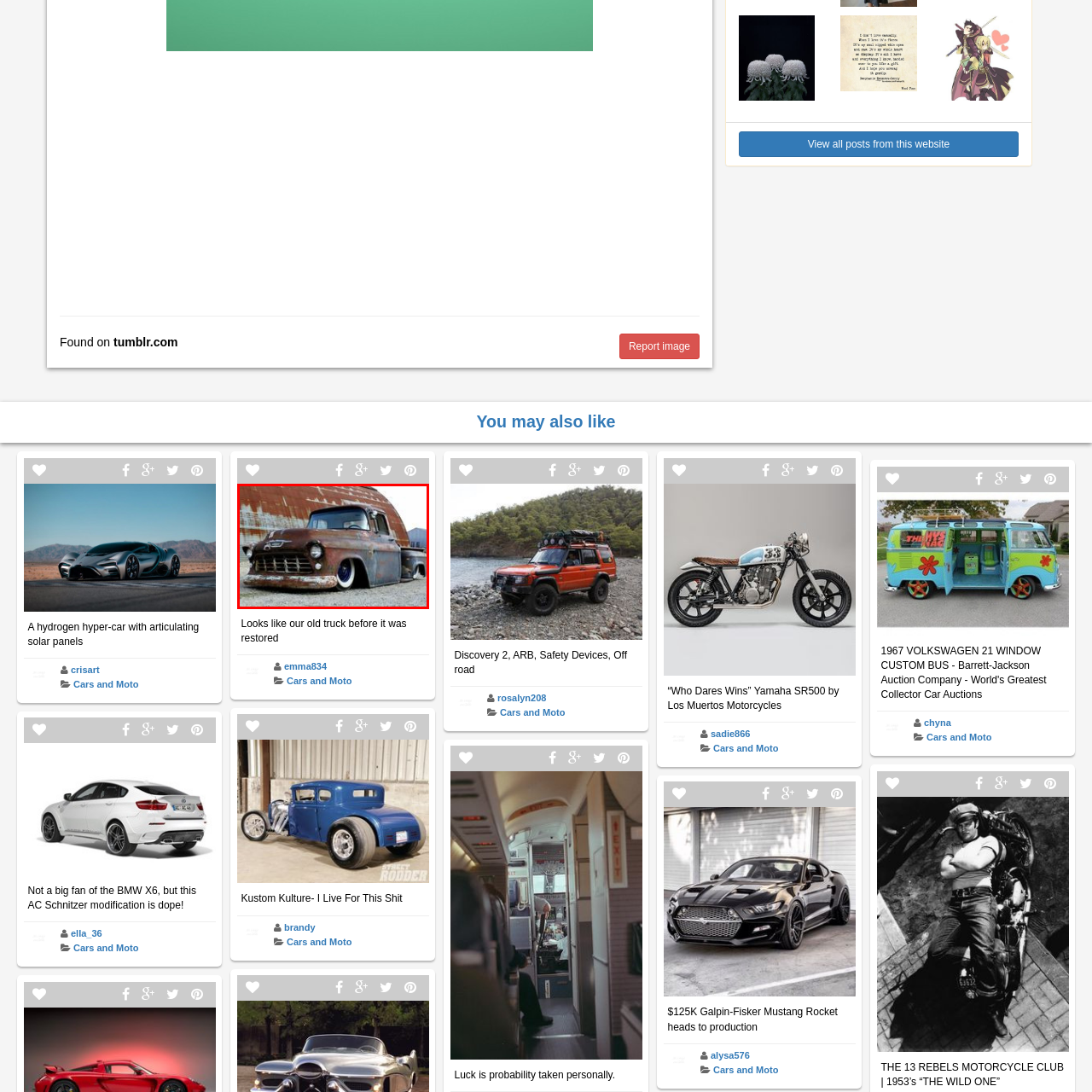What is the style of the truck's design?
Look closely at the part of the image outlined in red and give a one-word or short phrase answer.

Classic 1950s